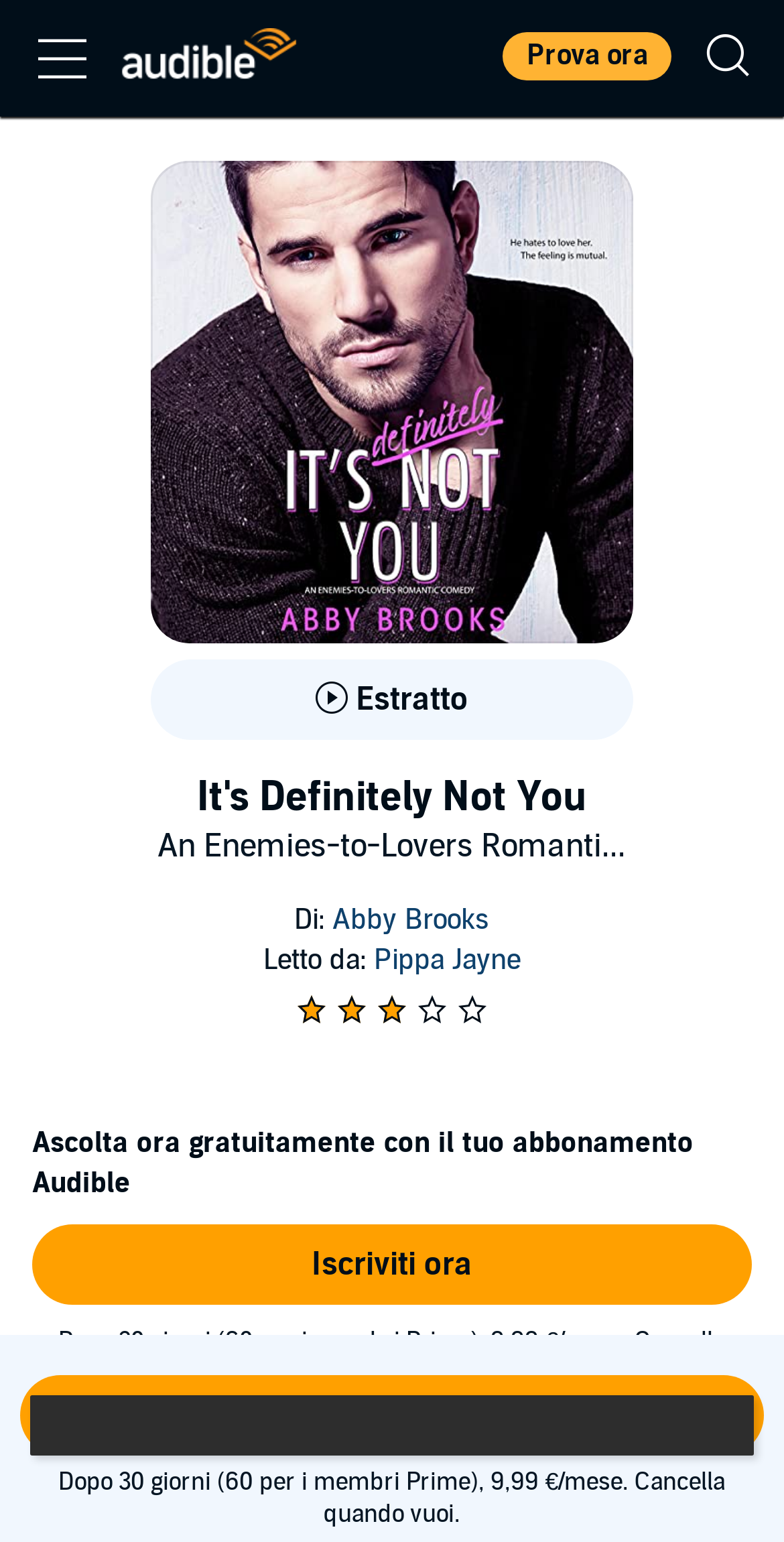What is the narrator of the audiobook?
Using the image as a reference, give a one-word or short phrase answer.

Pippa Jayne